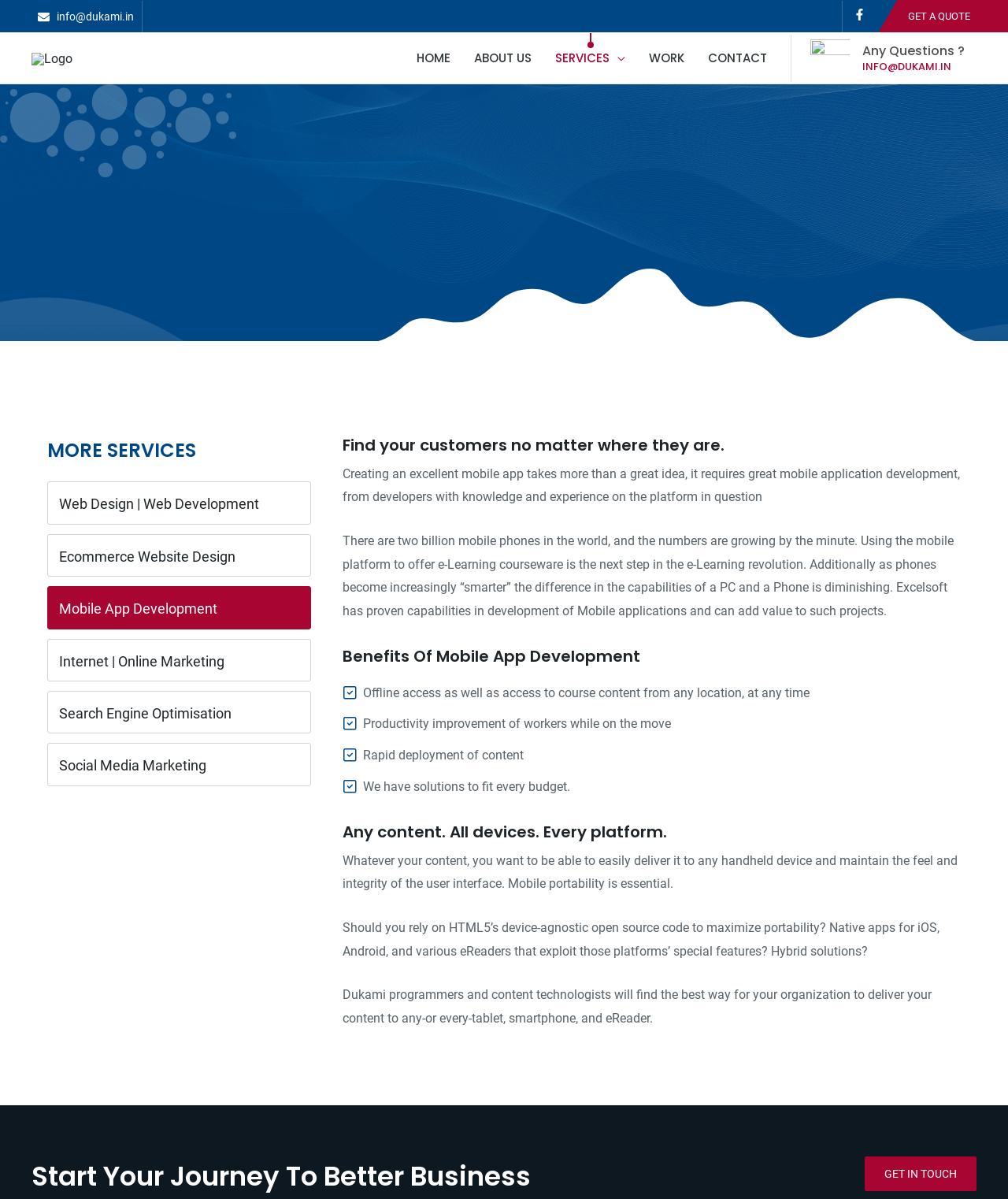Using the webpage screenshot, find the UI element described by Internet | Online Marketing. Provide the bounding box coordinates in the format (top-left x, top-left y, bottom-right x, bottom-right y), ensuring all values are floating point numbers between 0 and 1.

[0.047, 0.533, 0.308, 0.568]